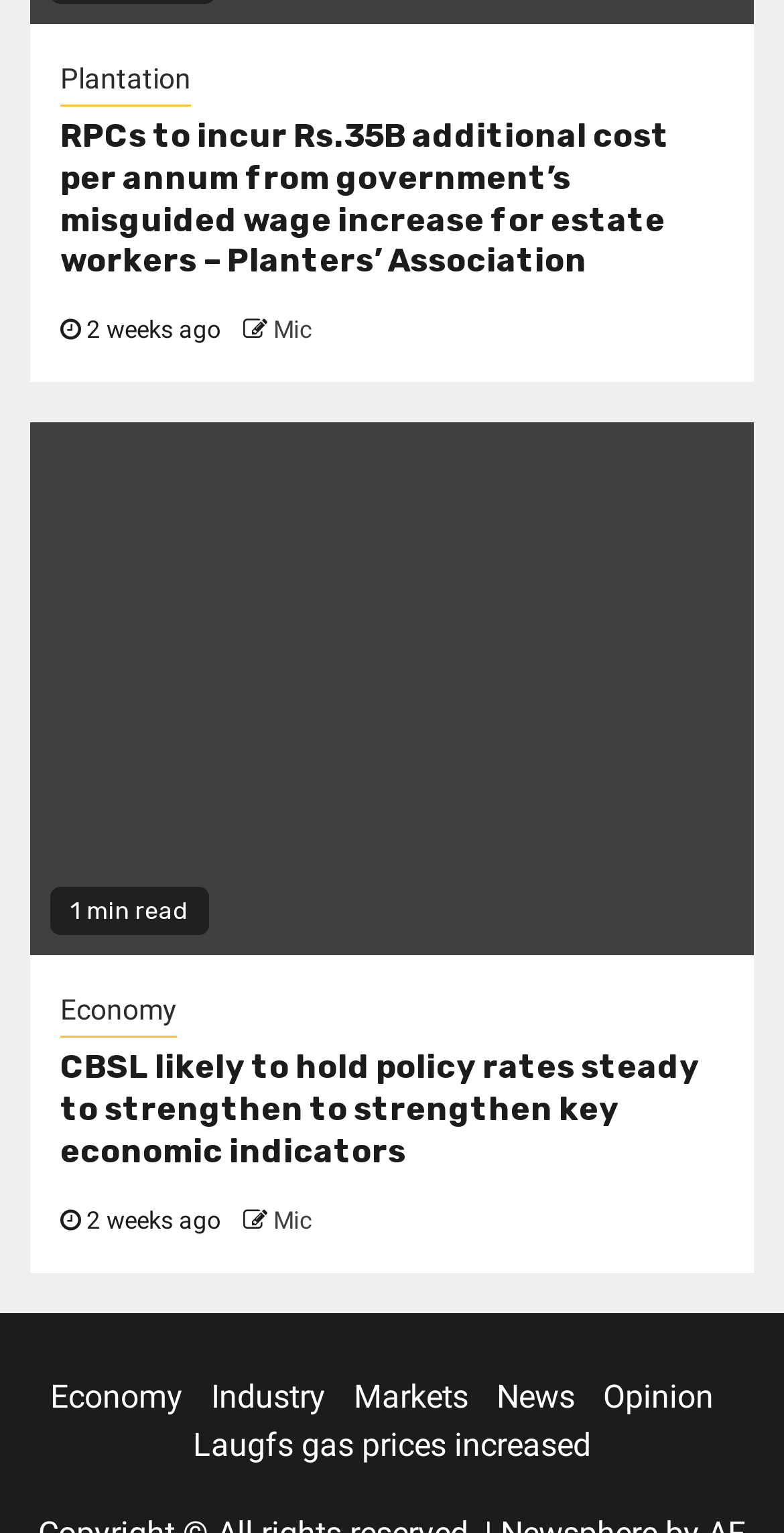What is the source of the article 'RPCs to incur Rs.35B additional cost per annum from government’s misguided wage increase for estate workers – Planters’ Association'?
Using the image, elaborate on the answer with as much detail as possible.

I found the link 'Mic' located near the article title, which indicates the source of the article.